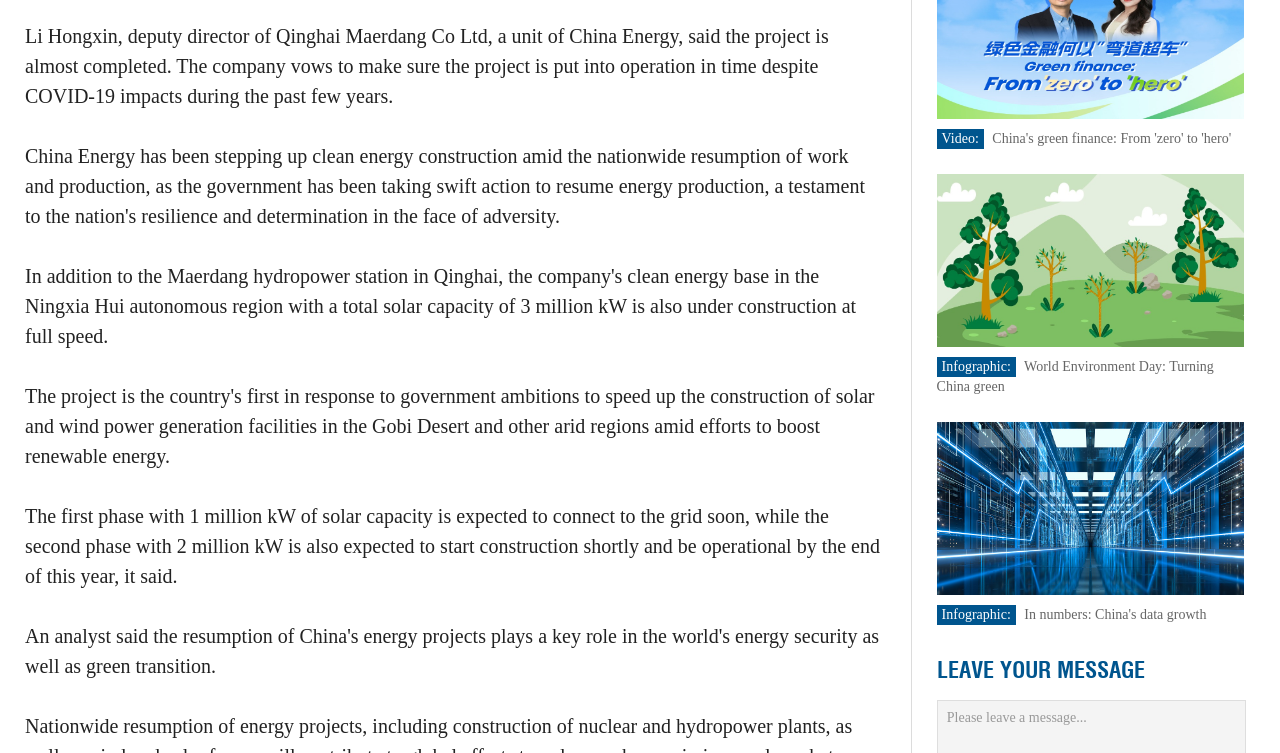Analyze the image and give a detailed response to the question:
How many links are related to 'China's green finance'?

There are two links with the text 'China's green finance: From 'zero' to 'hero'' on the webpage, one with bounding box coordinates [0.732, 0.031, 0.972, 0.051] and another with bounding box coordinates [0.775, 0.174, 0.962, 0.194].